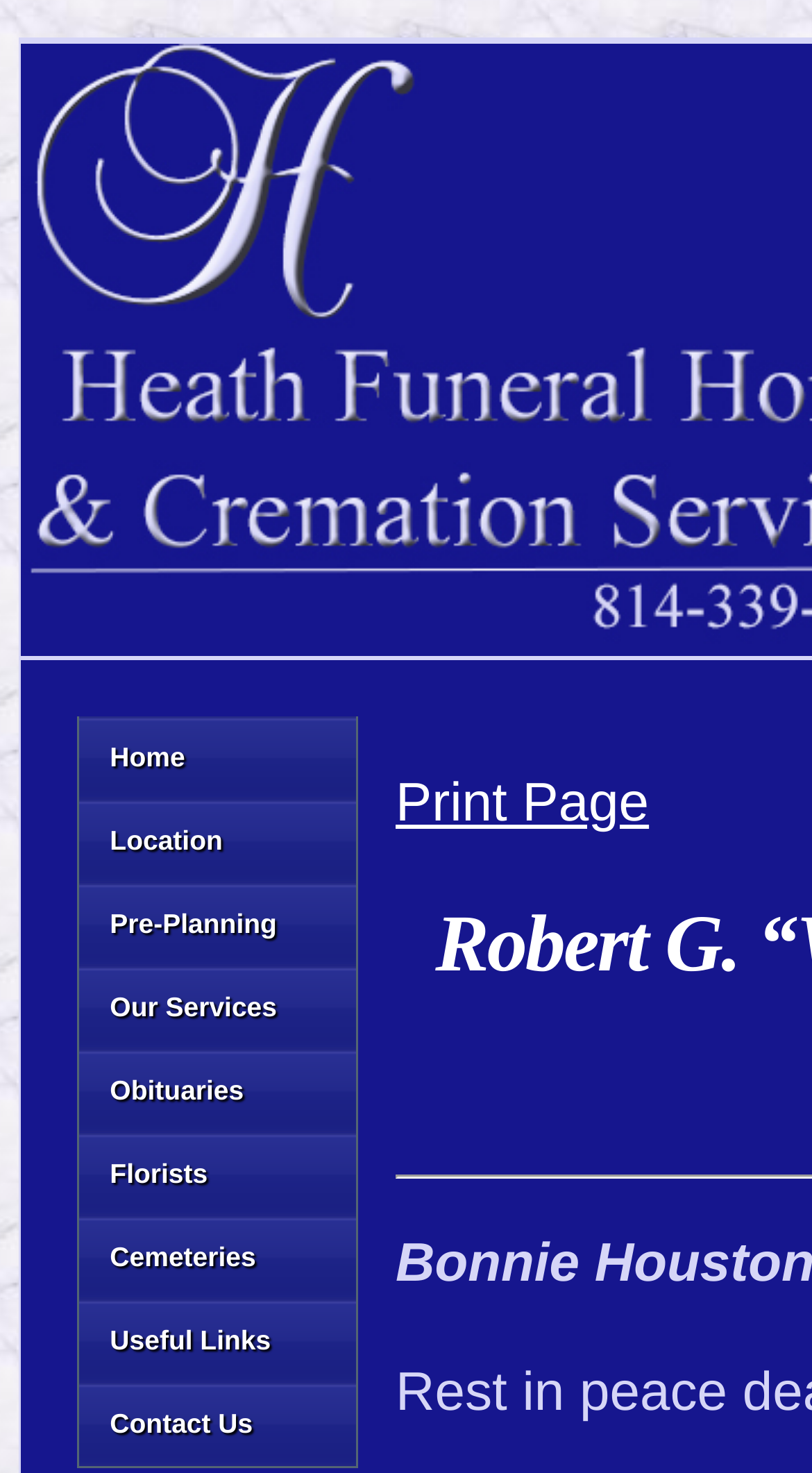How many links are on the top navigation bar?
Look at the image and respond with a single word or a short phrase.

9